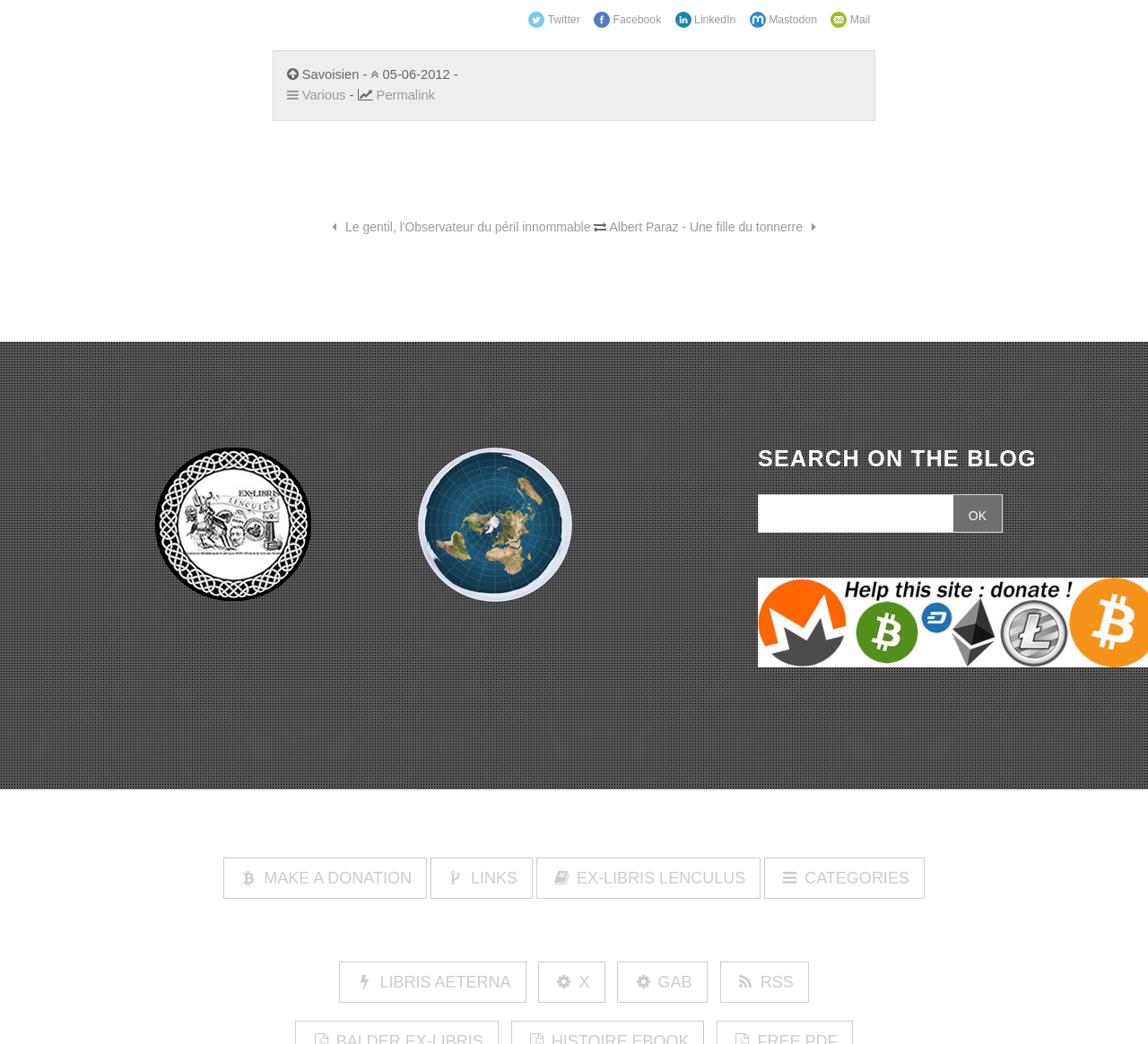What are the social media links at the top?
Based on the image, give a concise answer in the form of a single word or short phrase.

Twitter, Facebook, LinkedIn, Mastodon, Mail